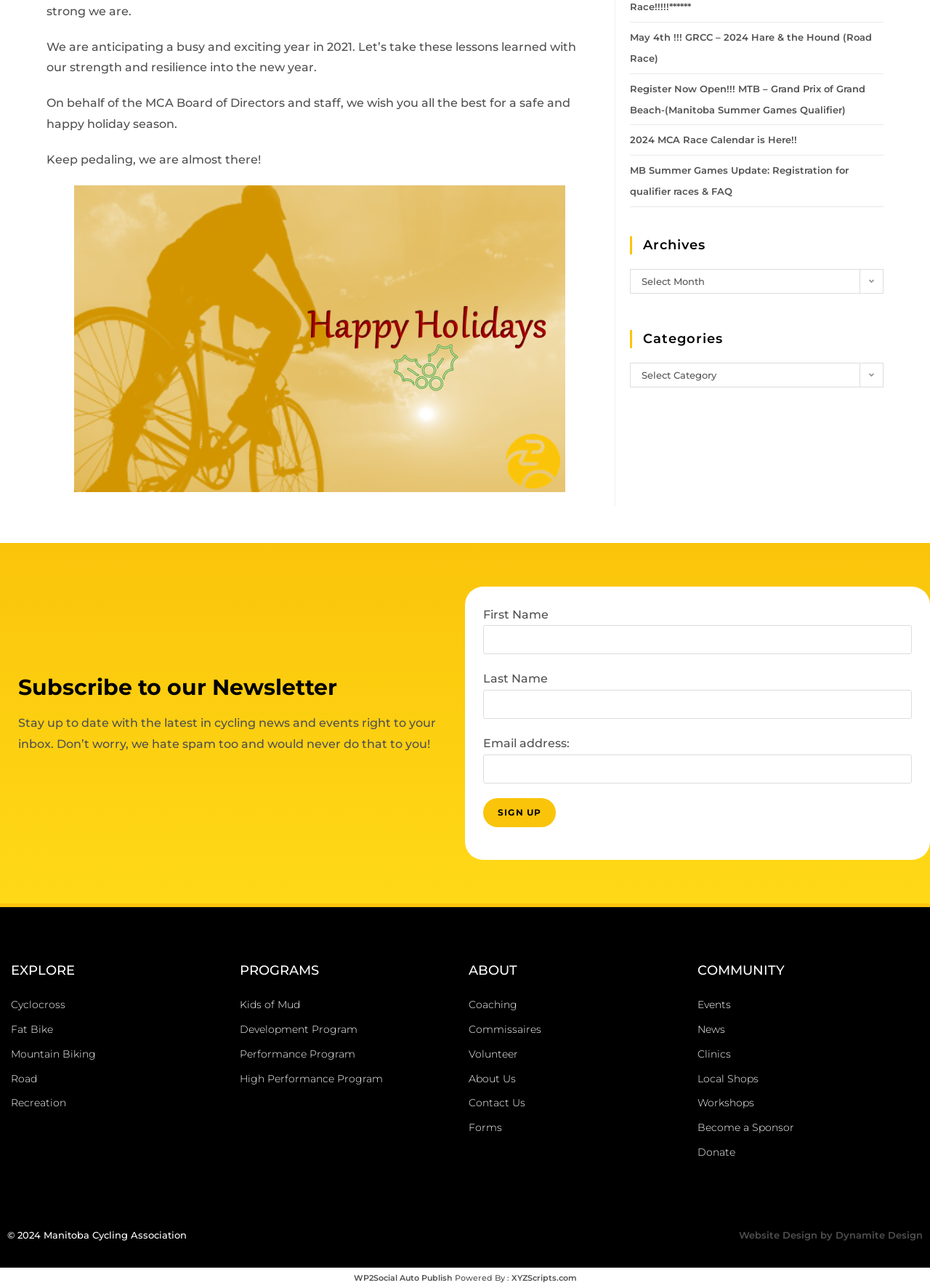Bounding box coordinates must be specified in the format (top-left x, top-left y, bottom-right x, bottom-right y). All values should be floating point numbers between 0 and 1. What are the bounding box coordinates of the UI element described as: Website Design by Dynamite Design

[0.795, 0.954, 0.992, 0.963]